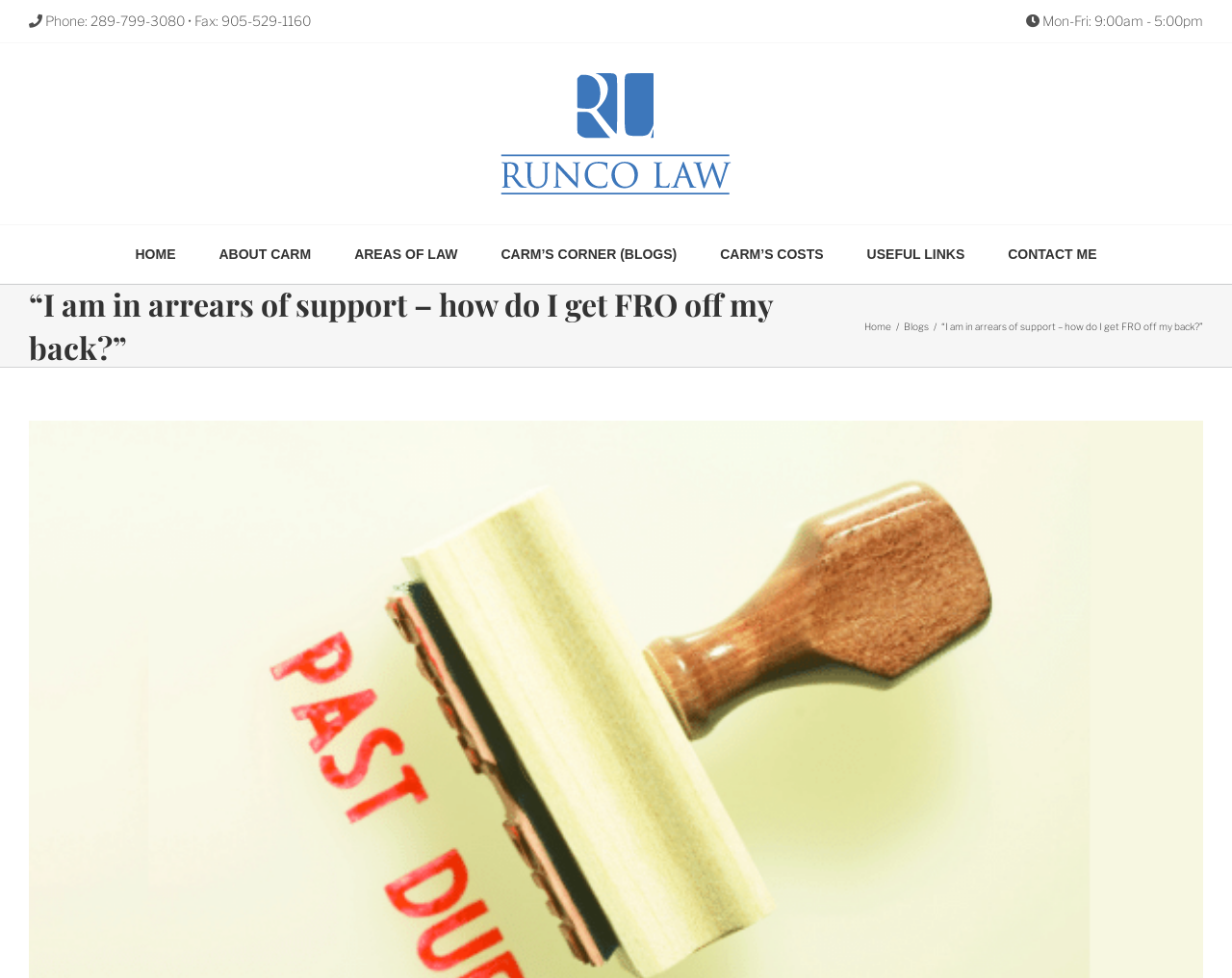Kindly determine the bounding box coordinates for the area that needs to be clicked to execute this instruction: "Contact the lawyer".

[0.818, 0.23, 0.89, 0.289]